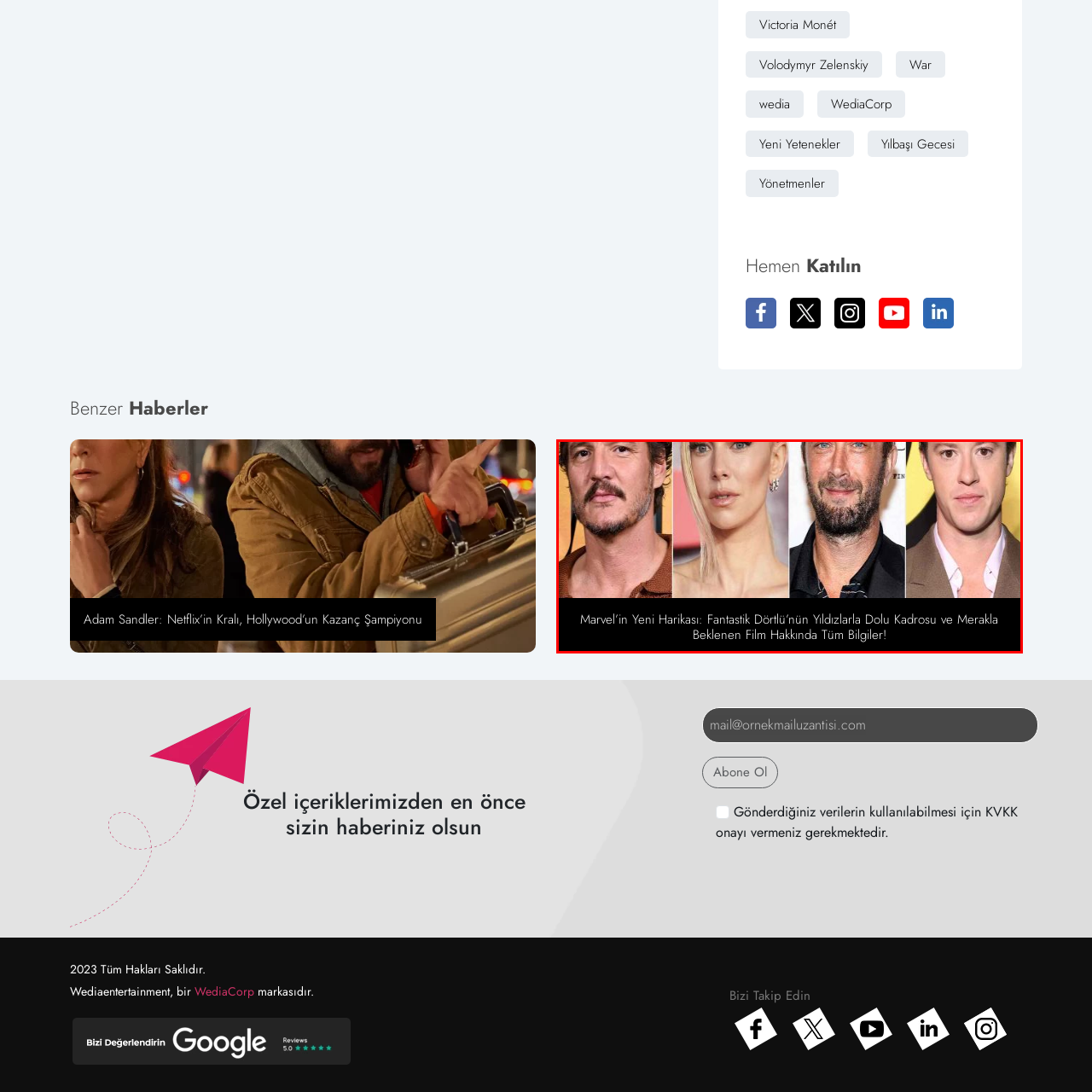View the section of the image outlined in red, What is the title of the Marvel film being promoted? Provide your response in a single word or brief phrase.

Marvel'in Yeni Harikasası: Fantastik Dörtlü’nün Yıldızlarla Dolu Kadrosu ve Merakla Beklenen Film Hakkında Tüm Bilgiler!